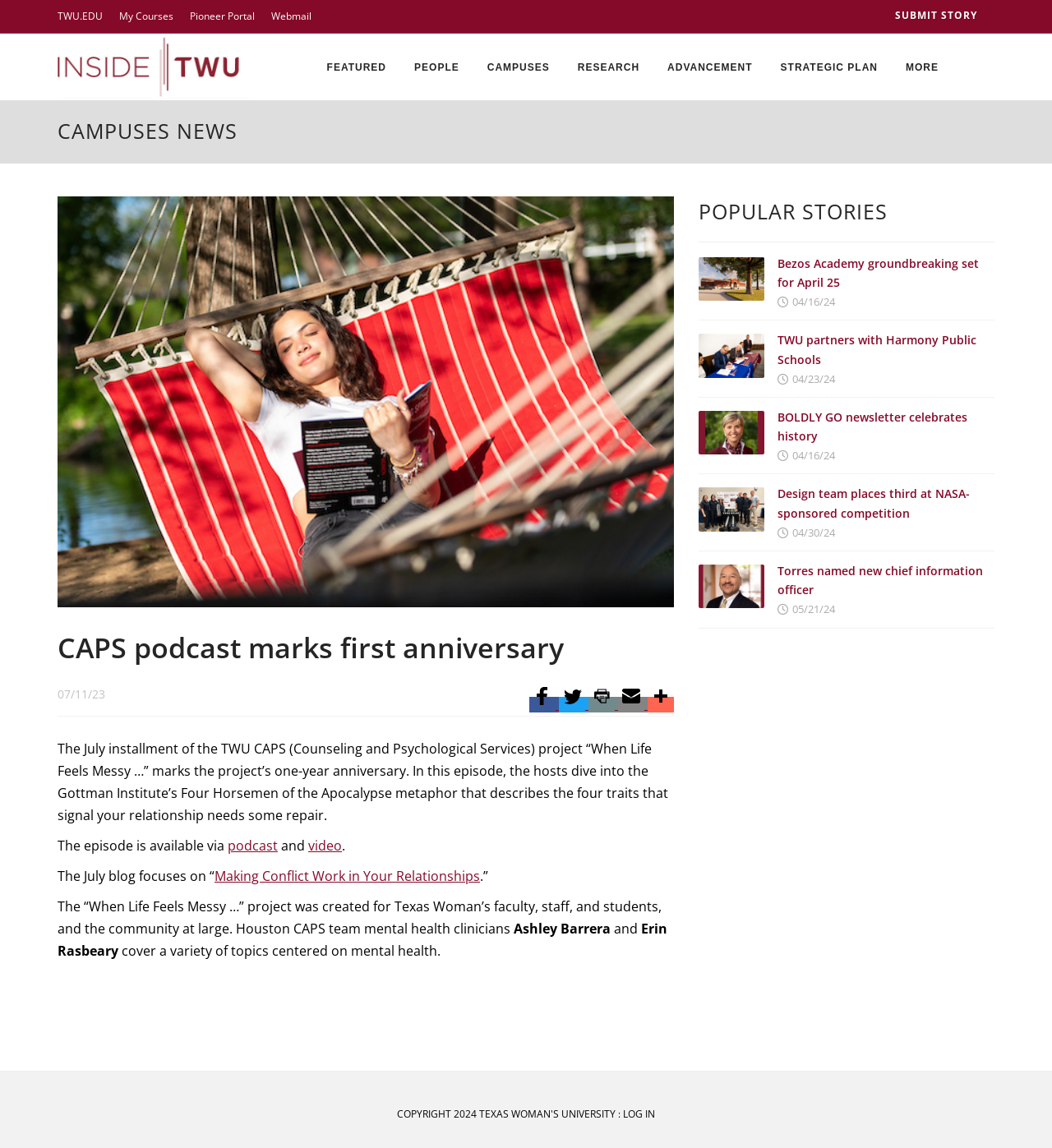Can you find the bounding box coordinates for the UI element given this description: "BOLDLY GO newsletter celebrates history"? Provide the coordinates as four float numbers between 0 and 1: [left, top, right, bottom].

[0.734, 0.436, 0.945, 0.469]